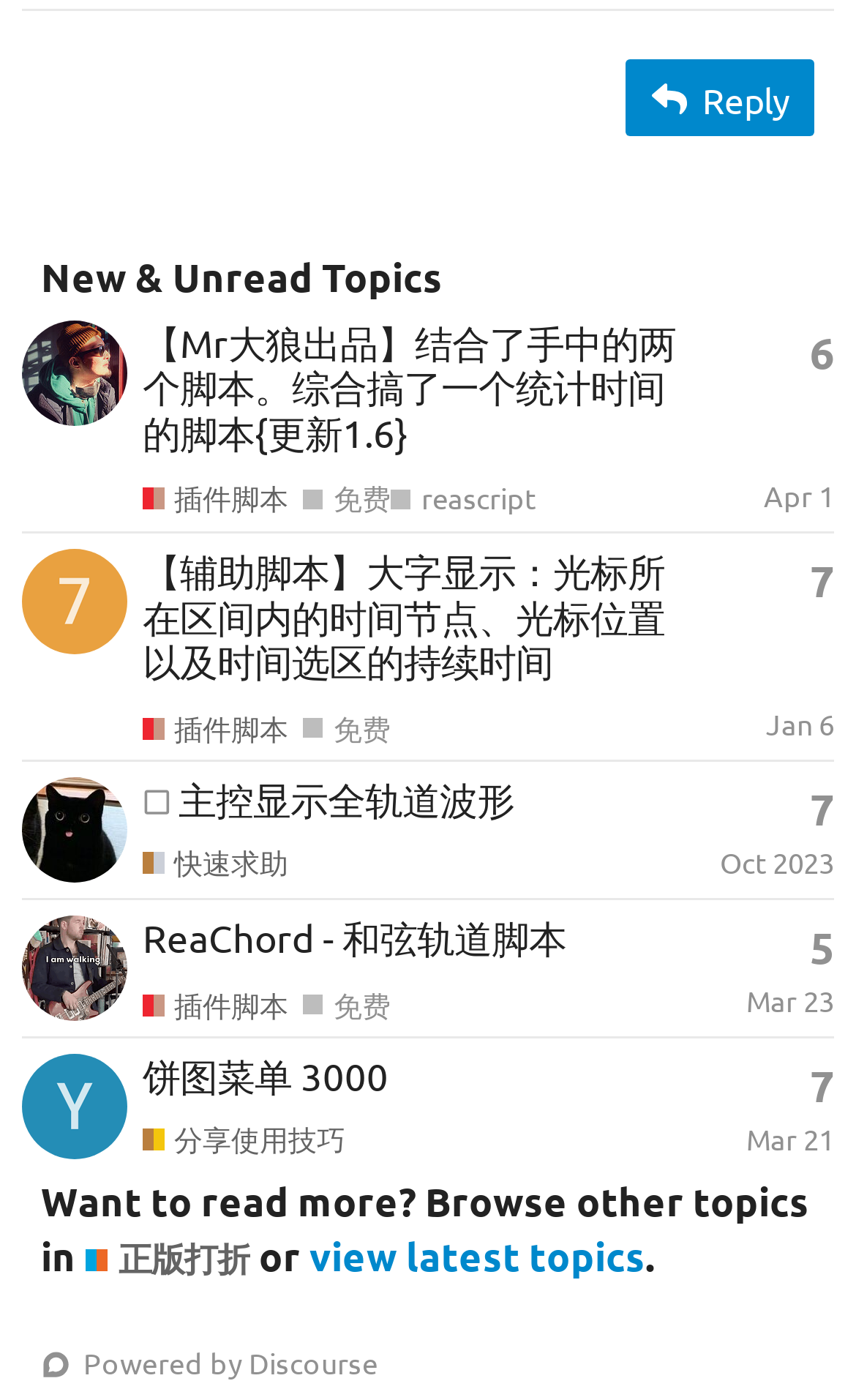Please identify the bounding box coordinates of the element I need to click to follow this instruction: "Go to '正版打折' forum".

[0.099, 0.883, 0.292, 0.916]